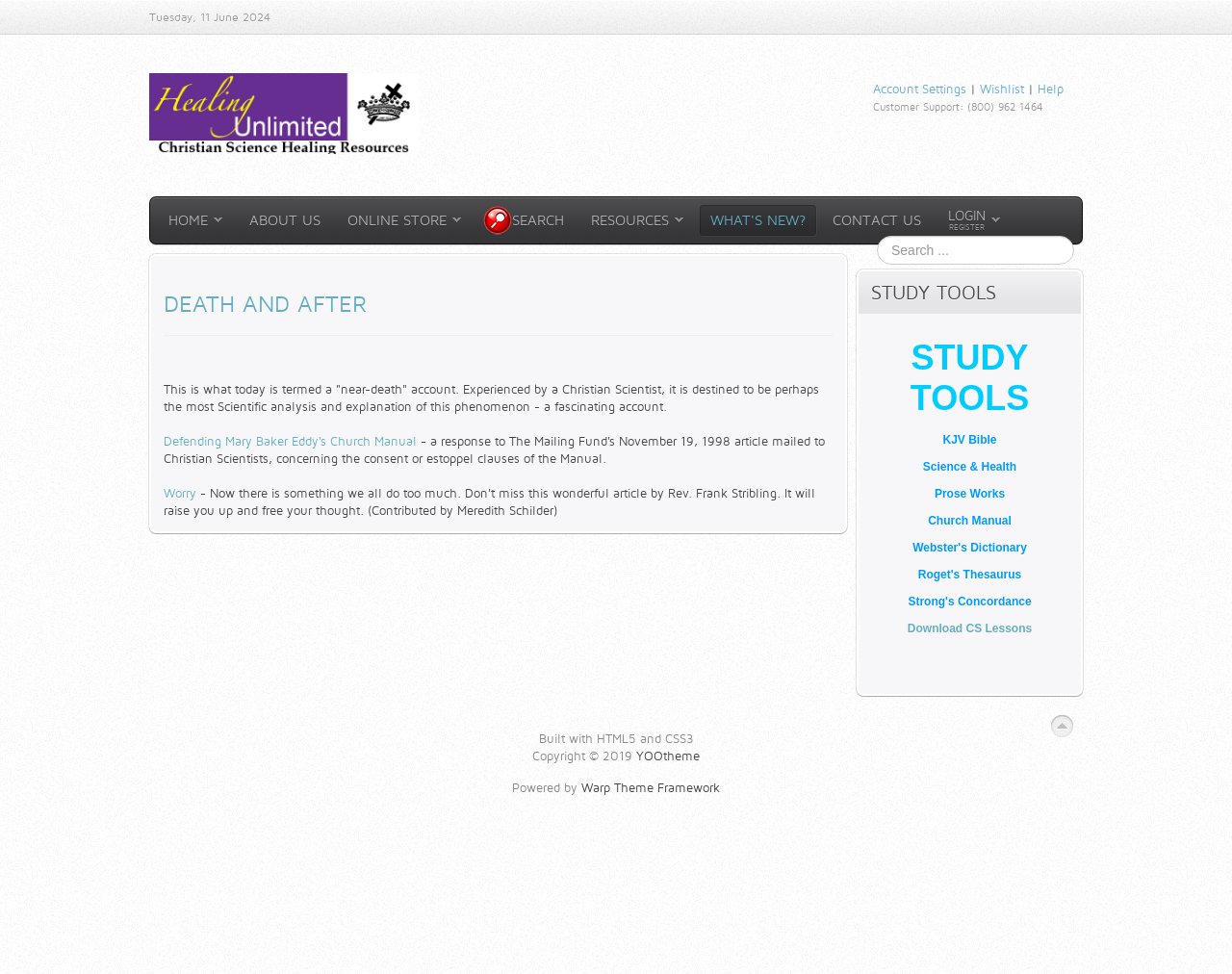Can you determine the bounding box coordinates of the area that needs to be clicked to fulfill the following instruction: "Go to the HOME page"?

[0.128, 0.21, 0.189, 0.242]